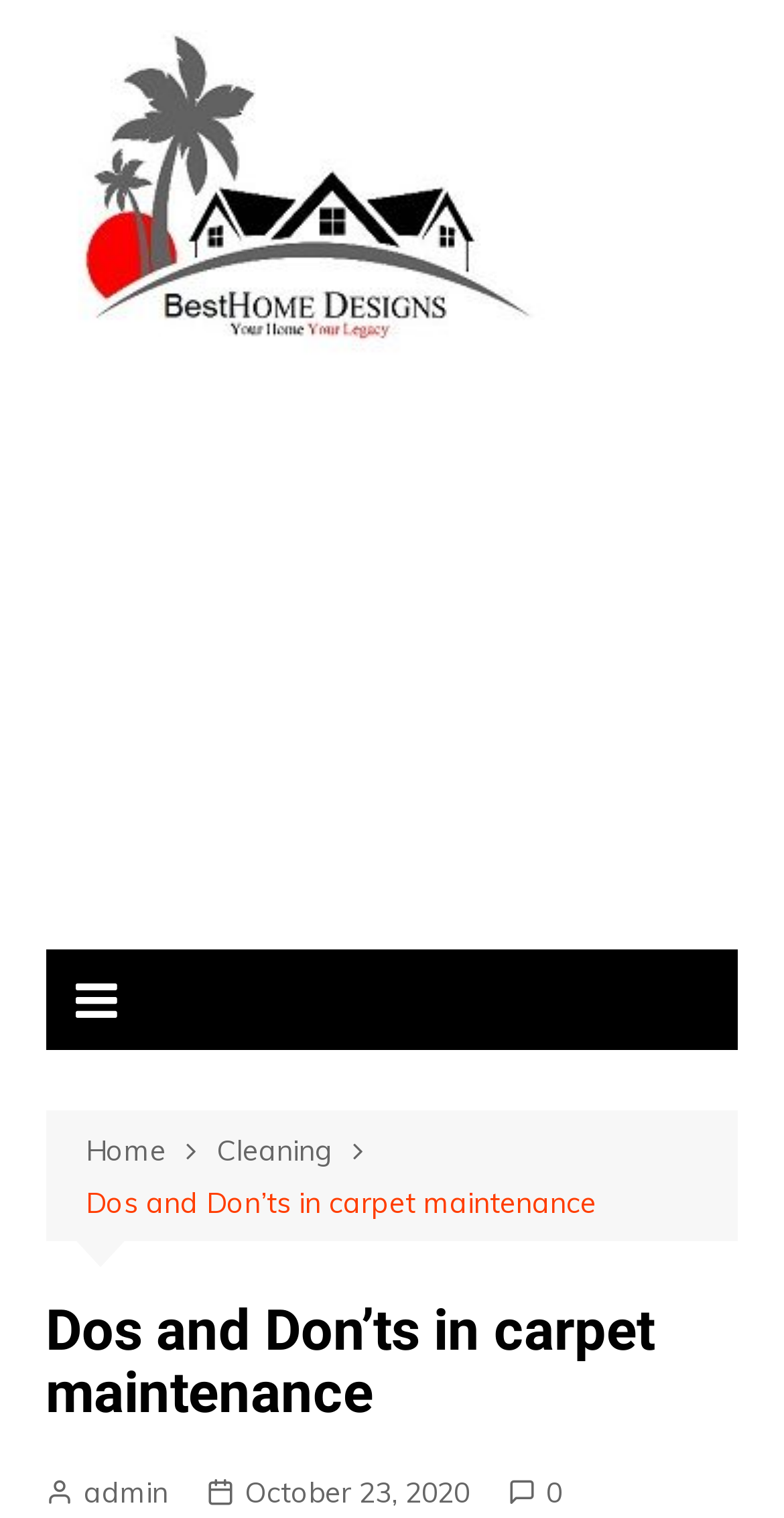Articulate a complete and detailed caption of the webpage elements.

The webpage appears to be an article about carpet maintenance, specifically focusing on "Dos and Don'ts" in this area. At the top left of the page, there is a logo and a link to "Best Home designs" accompanied by an image. Below this, there is a large advertisement iframe that spans the entire width of the page.

On the right side of the page, there is a navigation menu represented by a breadcrumbs icon. This menu contains links to "Home", "Cleaning", and the current article "Dos and Don’ts in carpet maintenance". Directly below the navigation menu, there is a heading that repeats the title of the article.

The main content of the article is not explicitly described in the accessibility tree, but it is likely located below the heading and above the footer section. In the footer section, there are links to the administrator, the publication date "October 23, 2020", and a comment count "10".